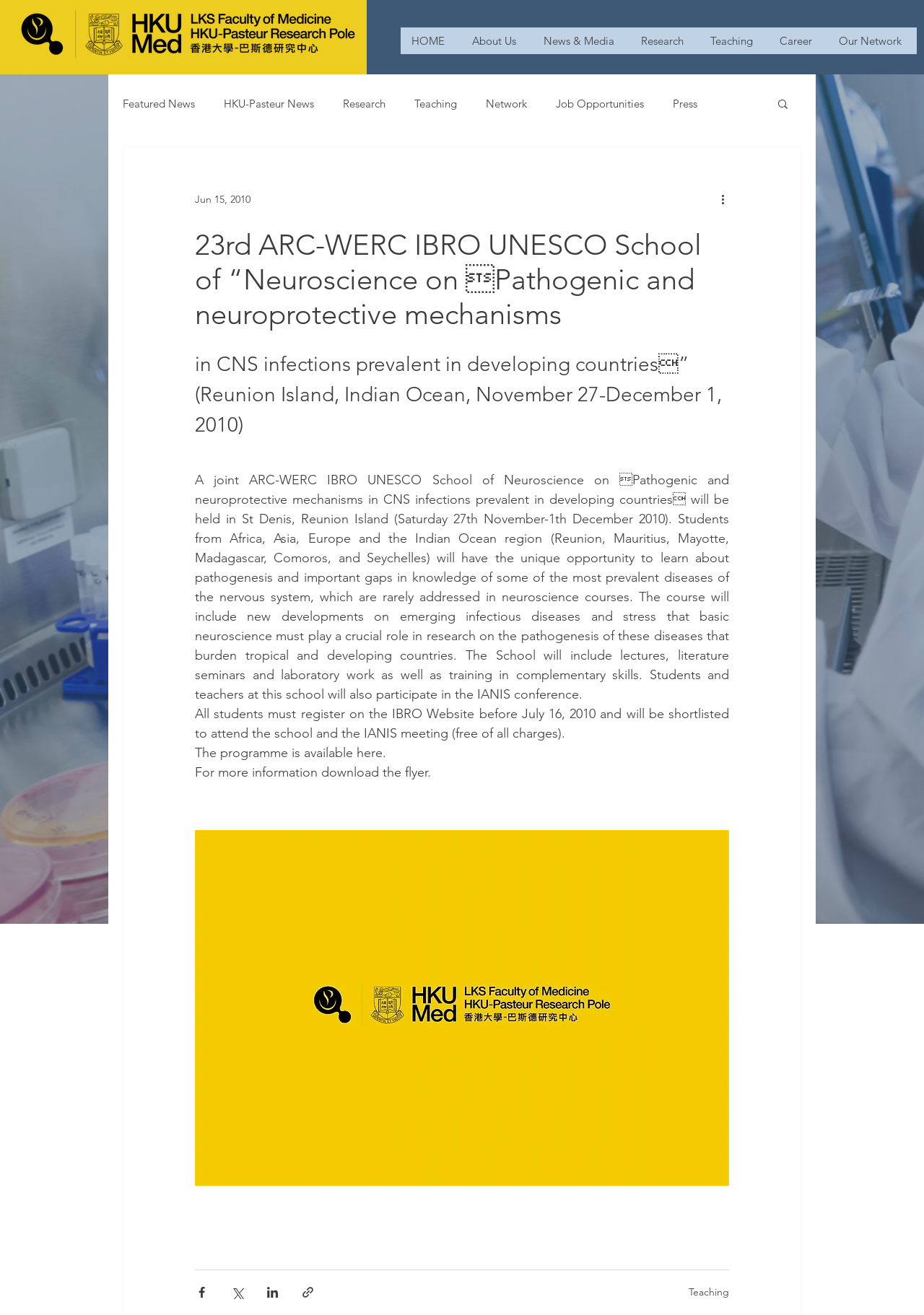Identify the bounding box coordinates necessary to click and complete the given instruction: "Go to the Teaching page".

[0.756, 0.021, 0.831, 0.041]